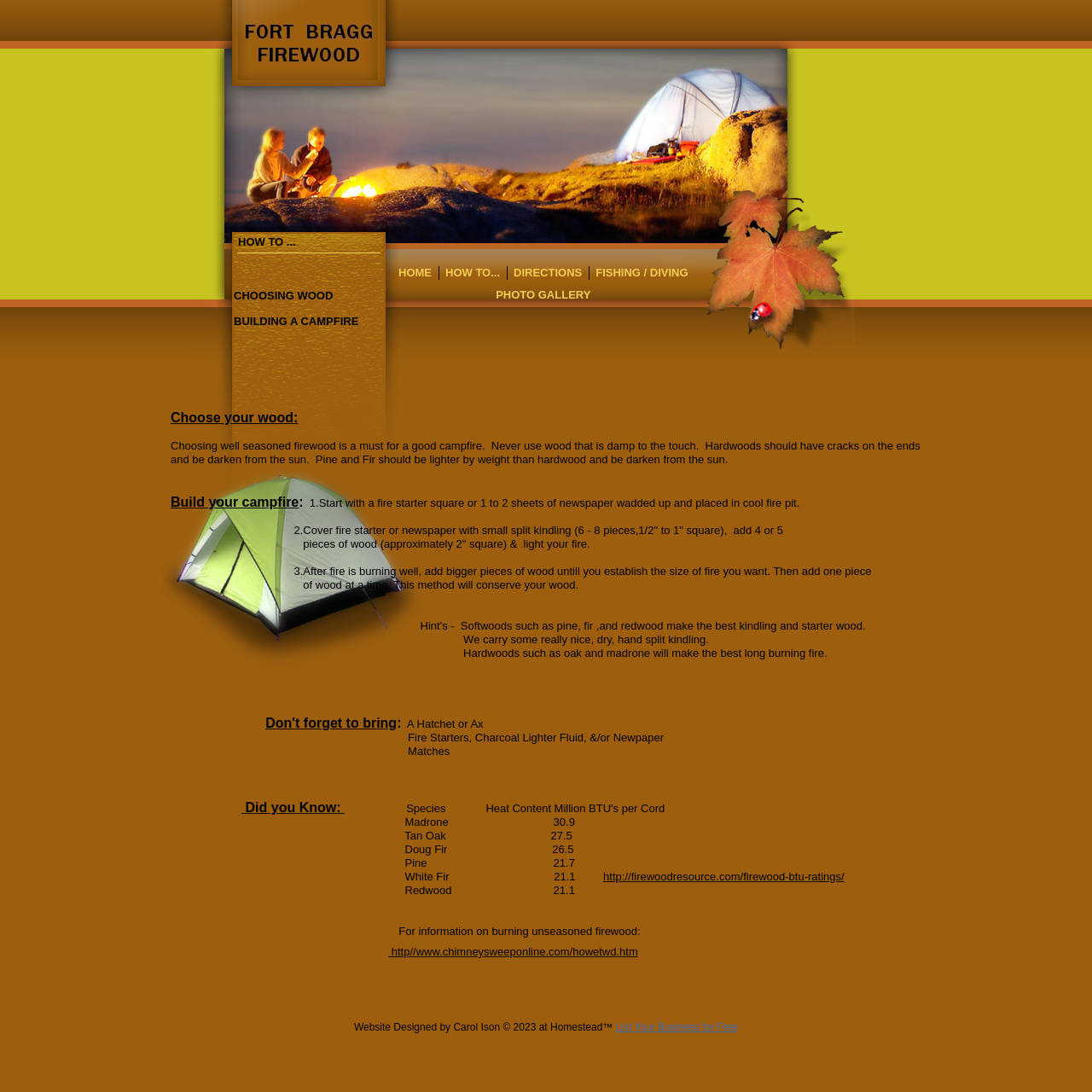What is the recommended type of wood for a long-burning fire?
Refer to the screenshot and answer in one word or phrase.

Hardwoods